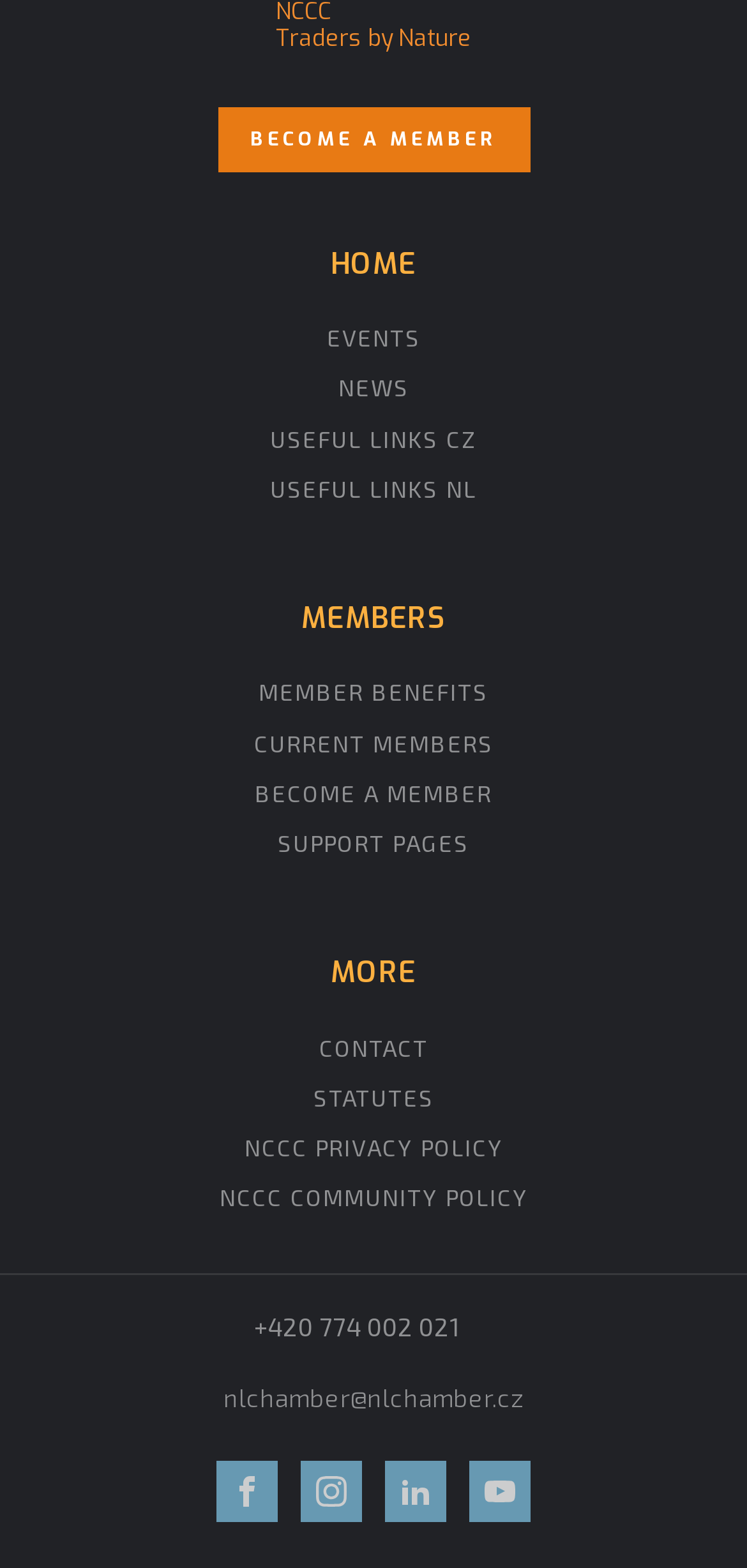Based on the provided description, "SUPPORT PAGES", find the bounding box of the corresponding UI element in the screenshot.

[0.372, 0.53, 0.628, 0.546]